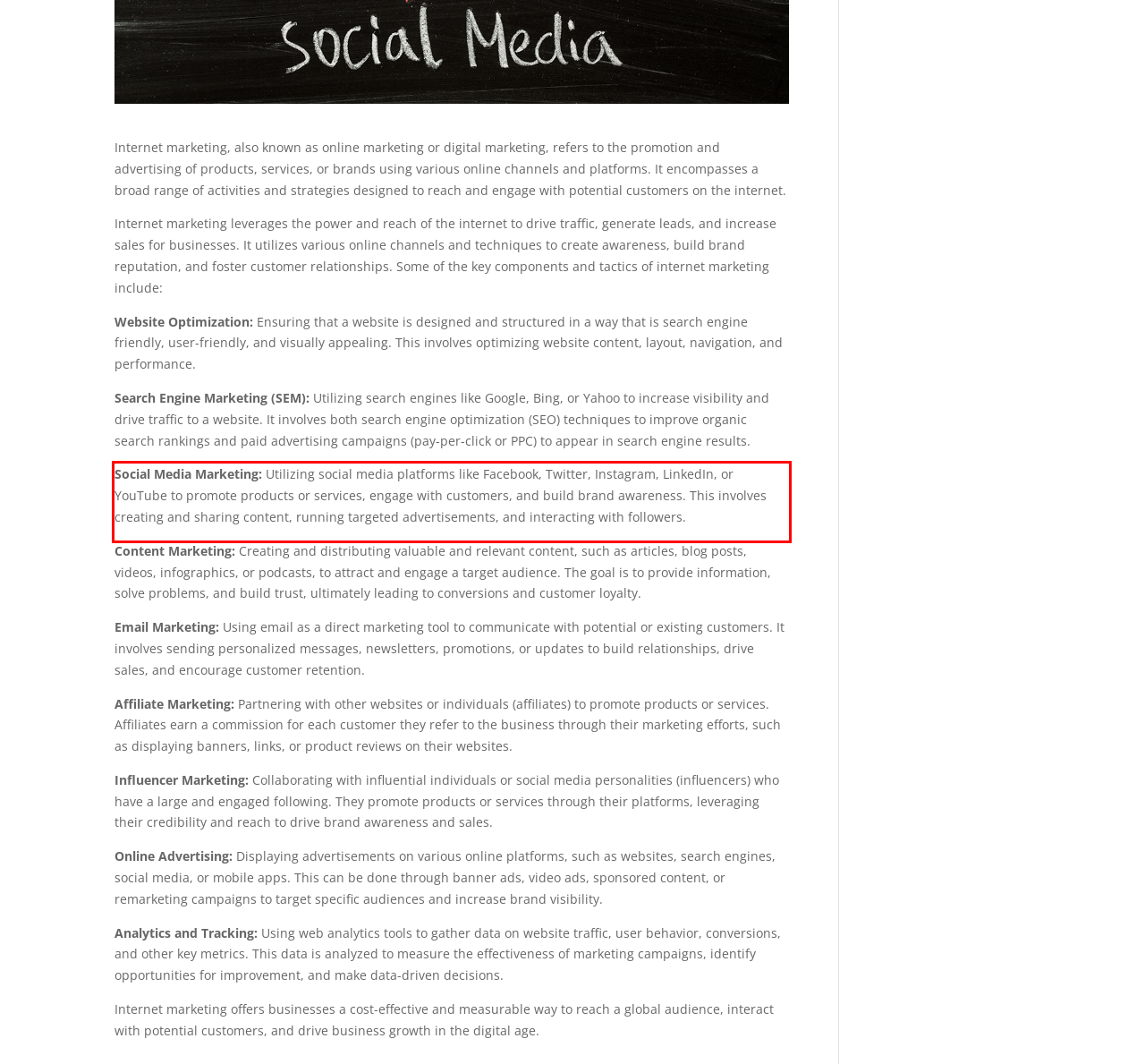Analyze the webpage screenshot and use OCR to recognize the text content in the red bounding box.

Social Media Marketing: Utilizing social media platforms like Facebook, Twitter, Instagram, LinkedIn, or YouTube to promote products or services, engage with customers, and build brand awareness. This involves creating and sharing content, running targeted advertisements, and interacting with followers.